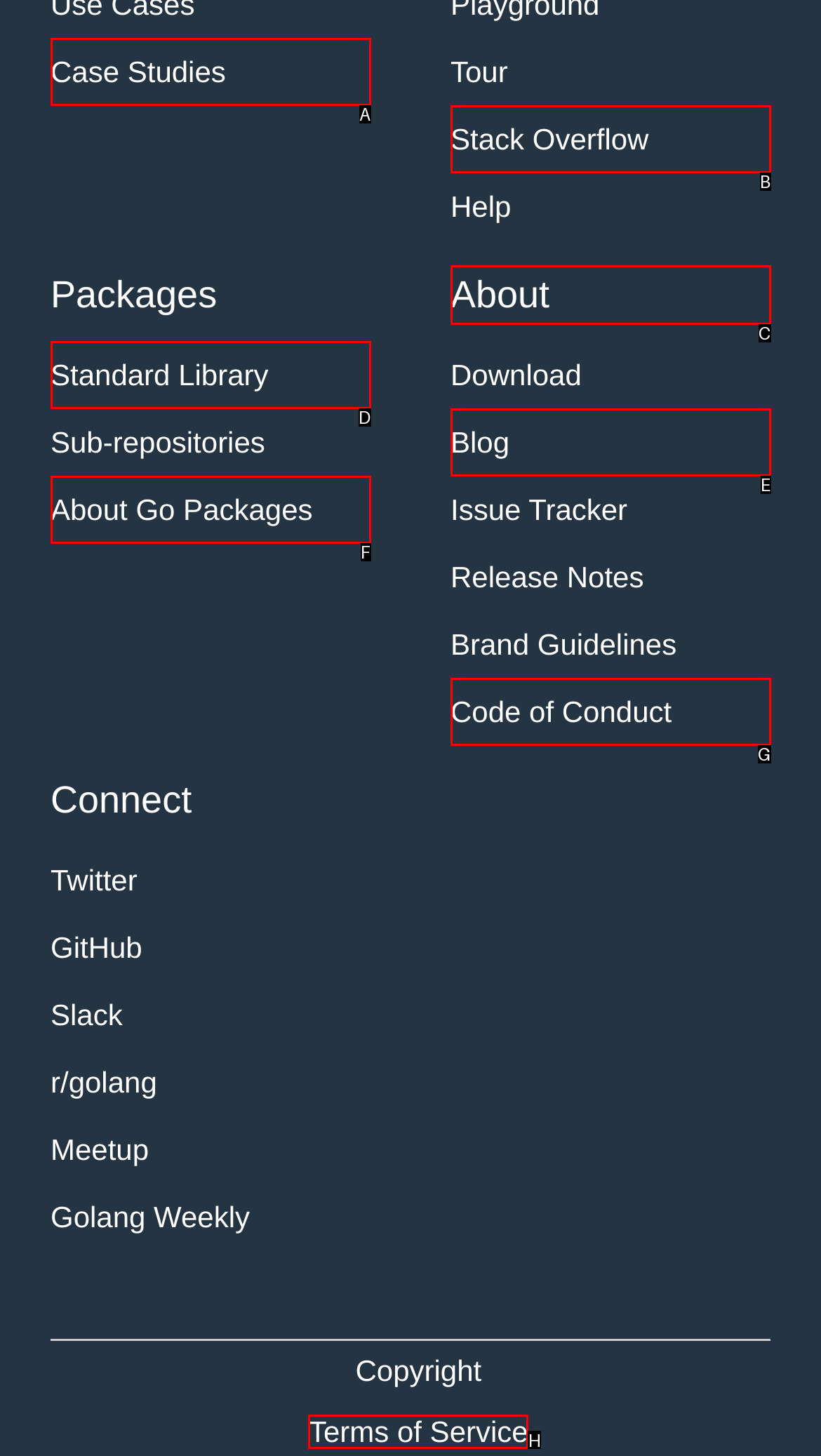Tell me which option best matches this description: Code of Conduct
Answer with the letter of the matching option directly from the given choices.

G